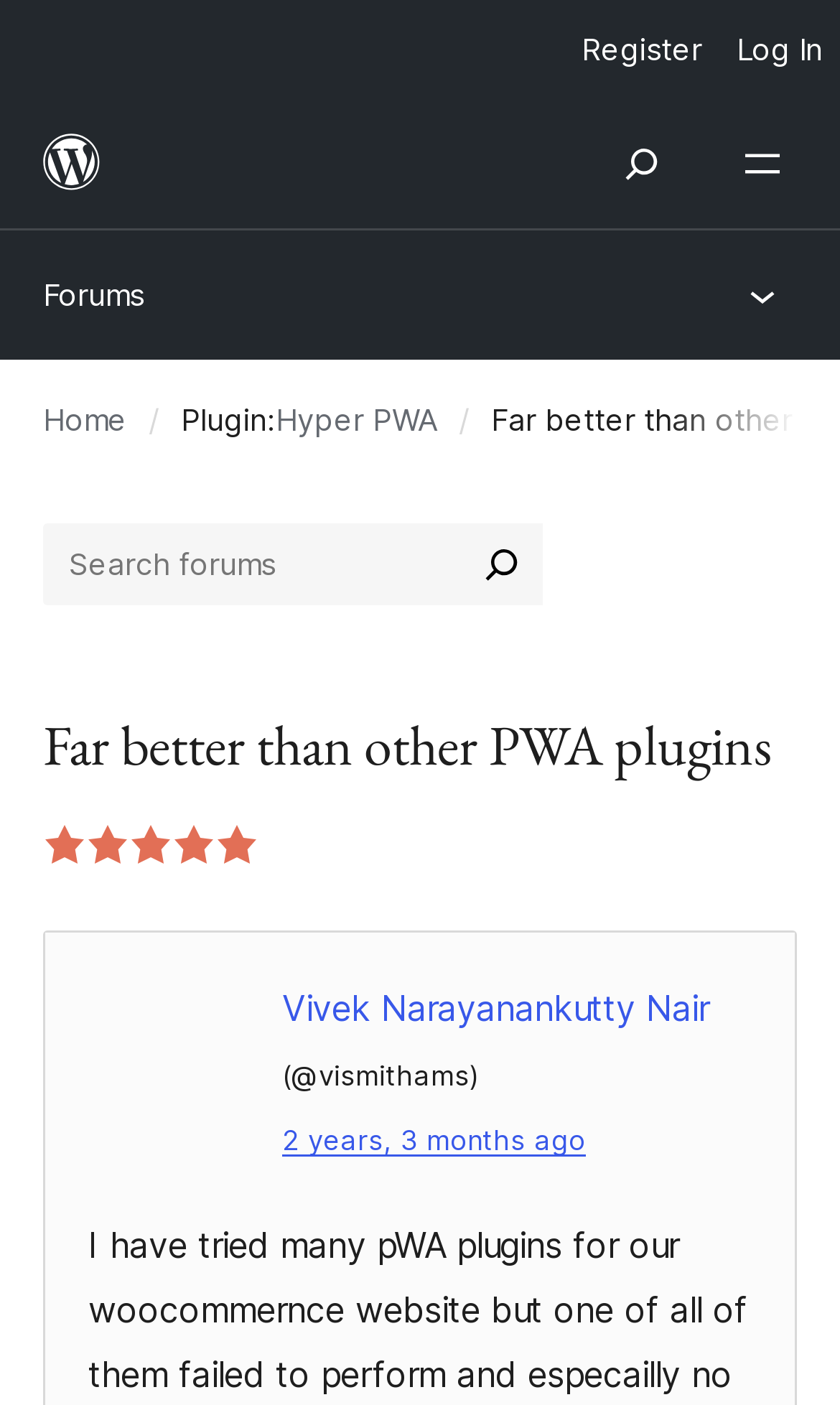What is the rating of Hyper PWA?
Based on the image, please offer an in-depth response to the question.

I found the rating by looking at the text '5 out of 5 stars' which is located below the heading 'Far better than other PWA plugins'.